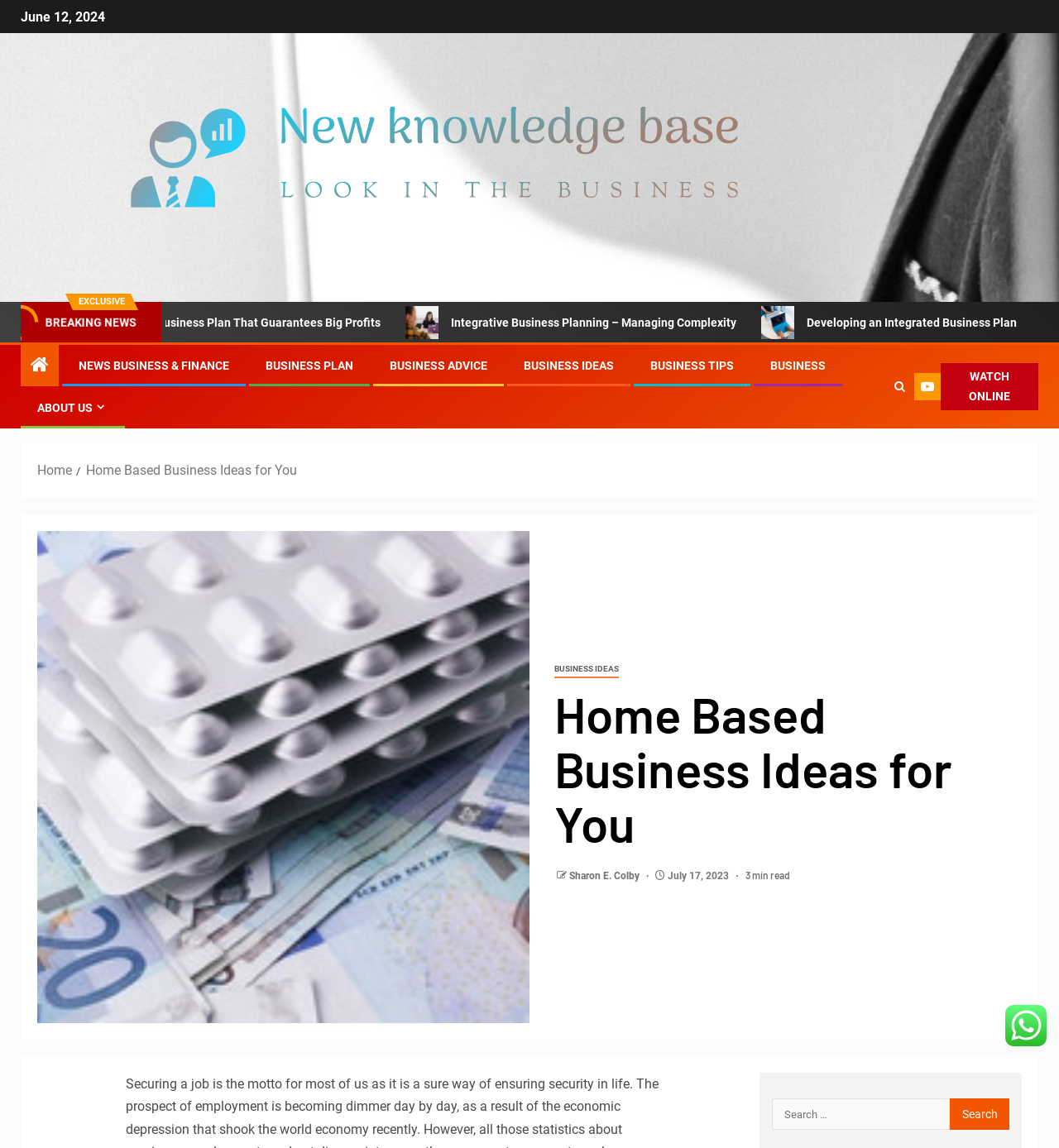Determine the bounding box coordinates for the element that should be clicked to follow this instruction: "View Spinneys Careers 2024 job vacancies". The coordinates should be given as four float numbers between 0 and 1, in the format [left, top, right, bottom].

None